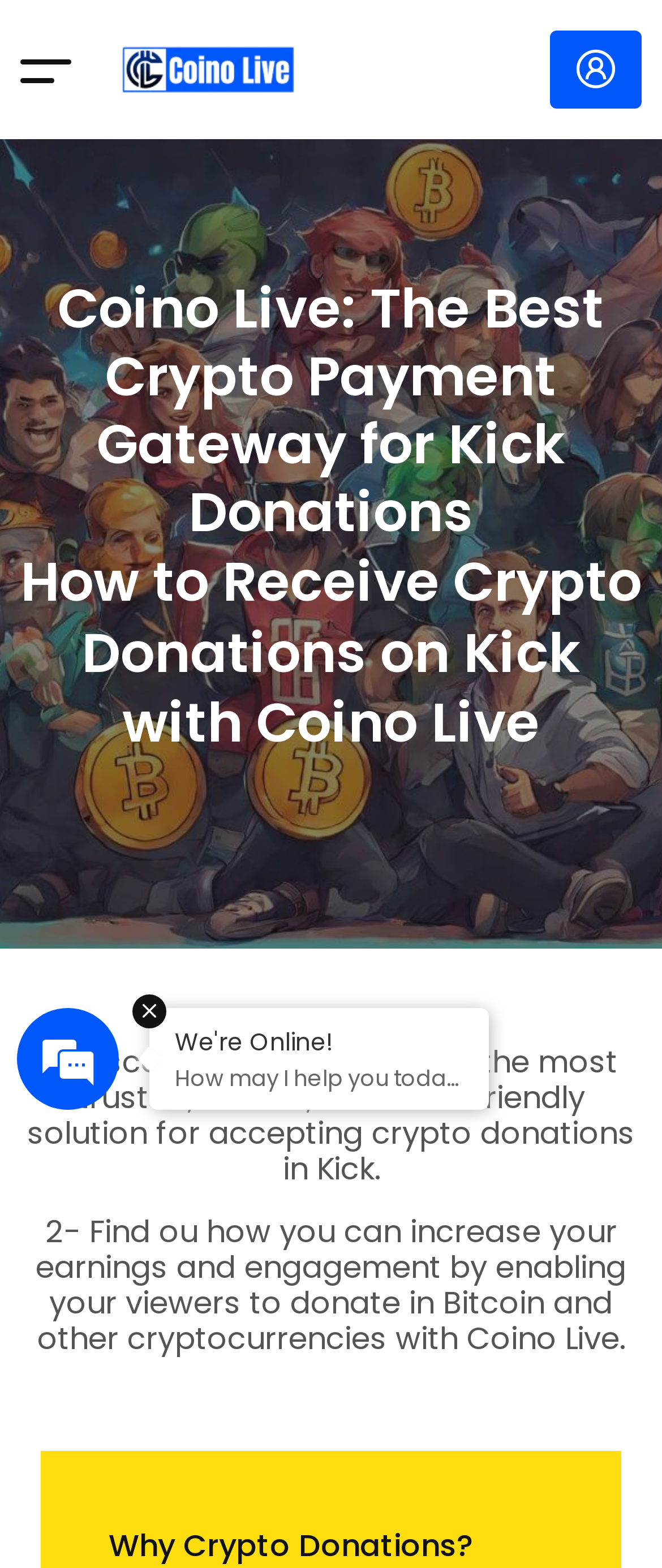Could you identify the text that serves as the heading for this webpage?

Coino Live: The Best Crypto Payment Gateway for Kick Donations